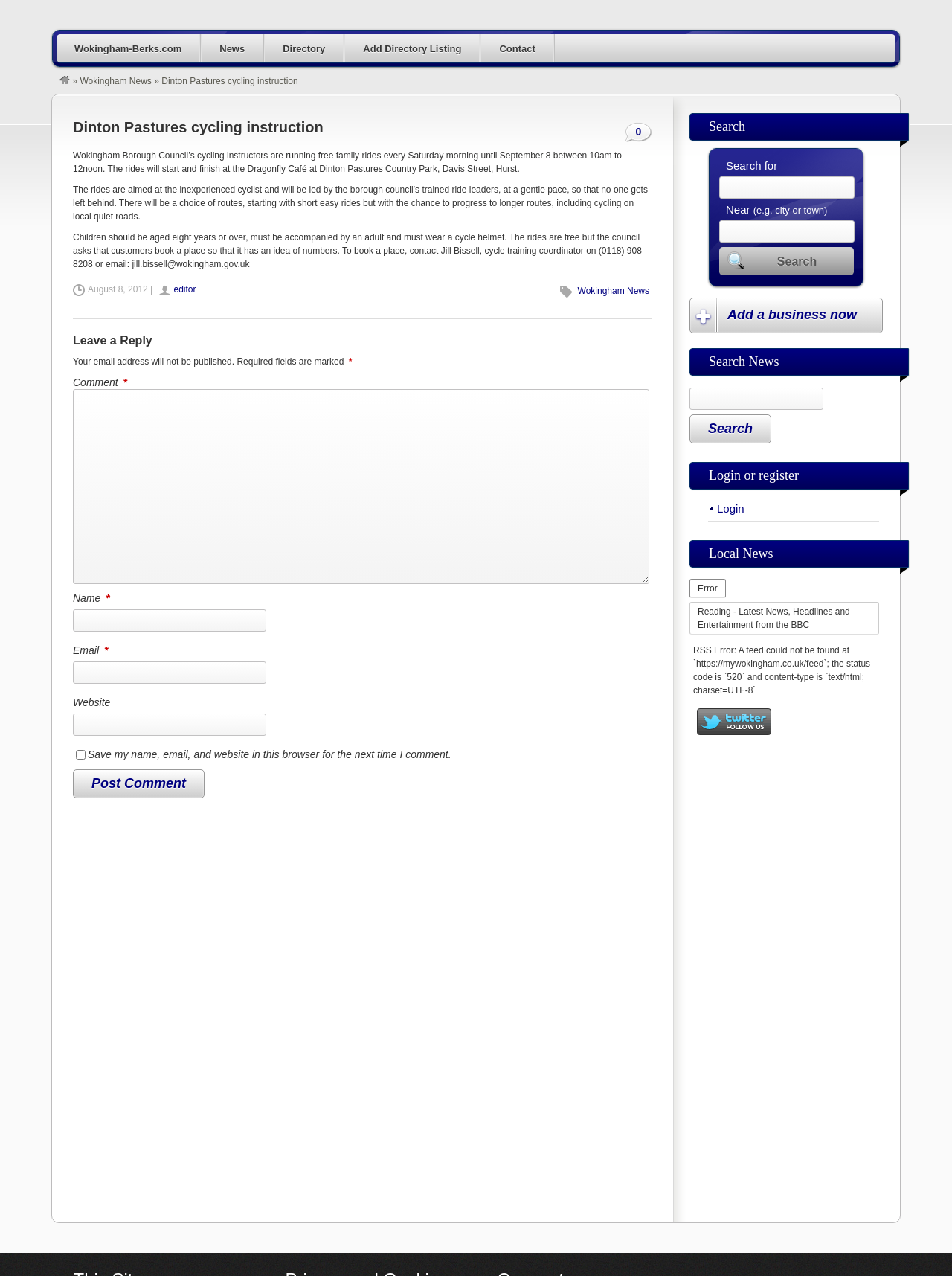Predict the bounding box for the UI component with the following description: "name="submit" value="Post Comment"".

[0.077, 0.603, 0.215, 0.626]